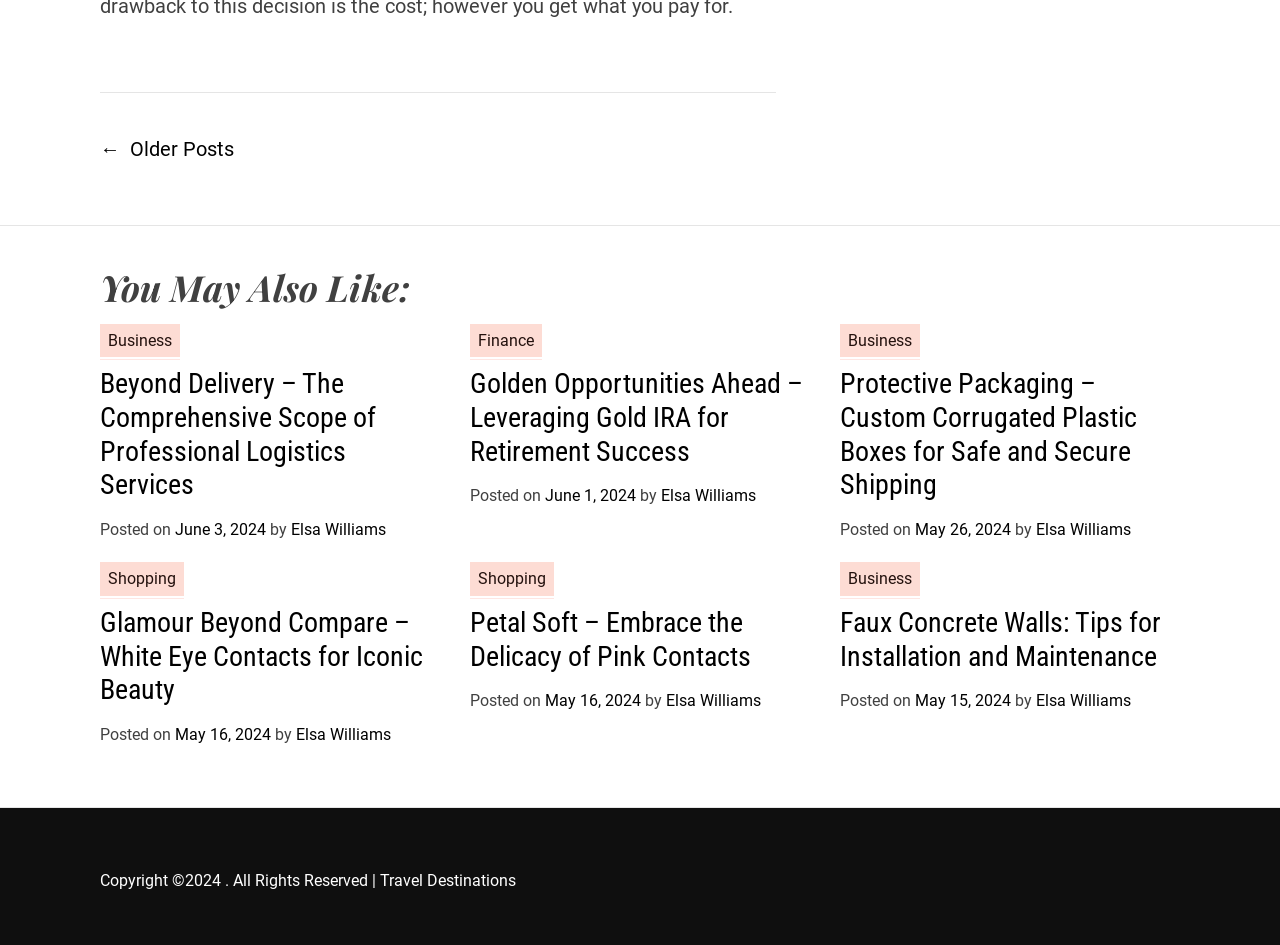Based on the provided description, "Last Edited Product", find the bounding box of the corresponding UI element in the screenshot.

None